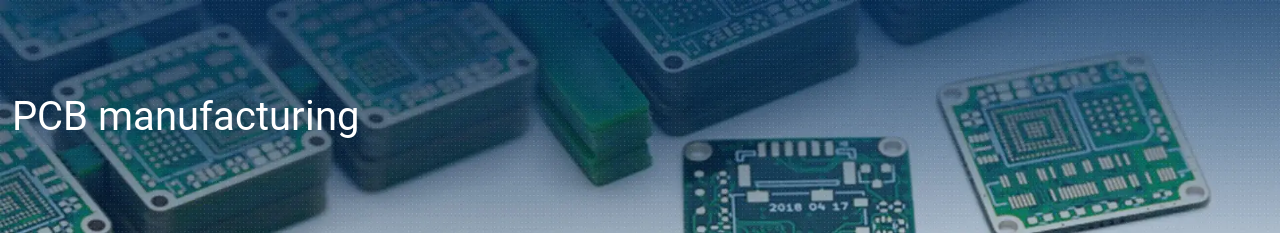What is the purpose of the PCBs?
Using the image as a reference, deliver a detailed and thorough answer to the question.

Each PCB features intricate designs and traces, indicating their function in electronic circuits, which suggests that the purpose of the PCBs is to be used in electronic circuits.